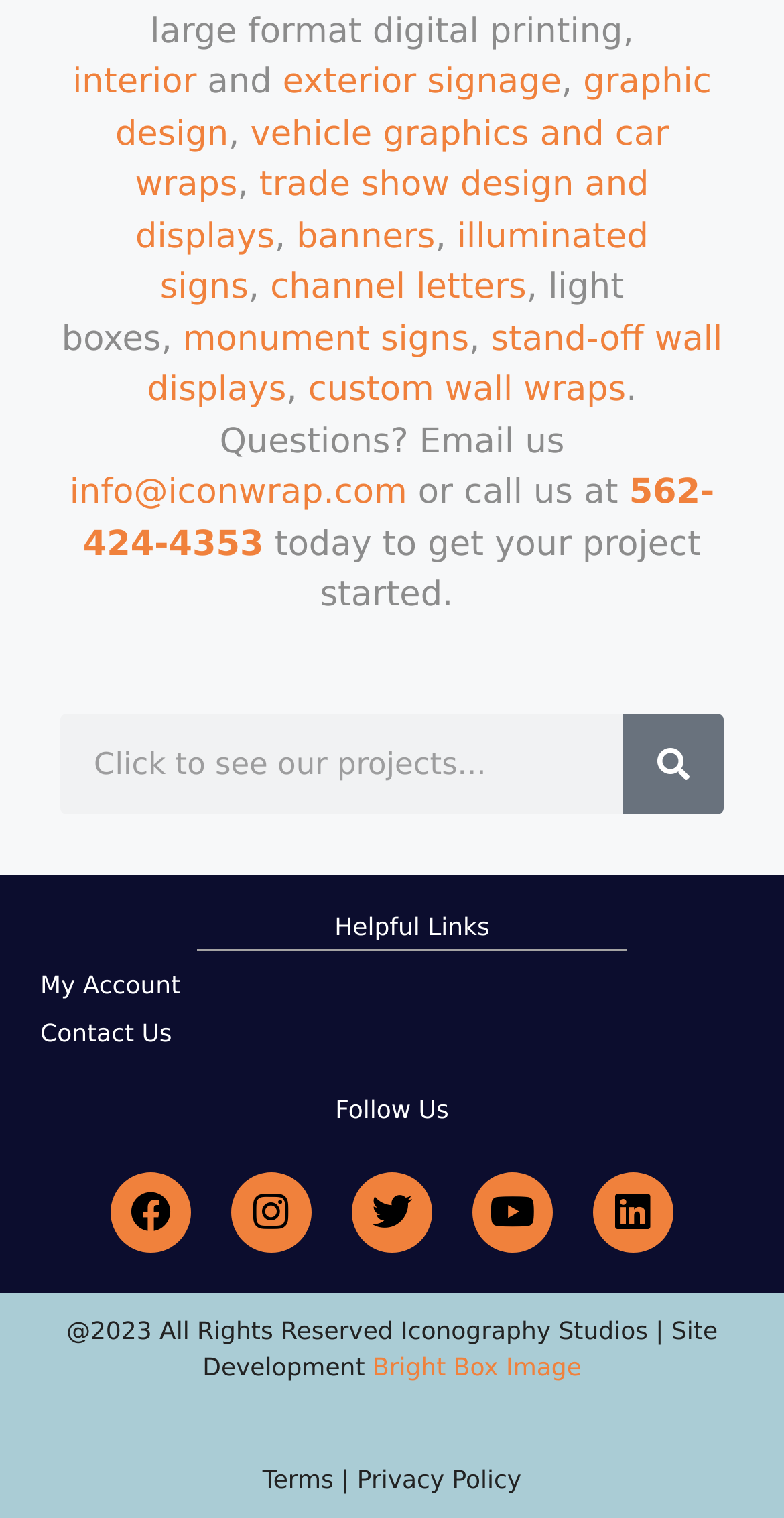Answer the question below using just one word or a short phrase: 
How can I contact the company?

Email or call